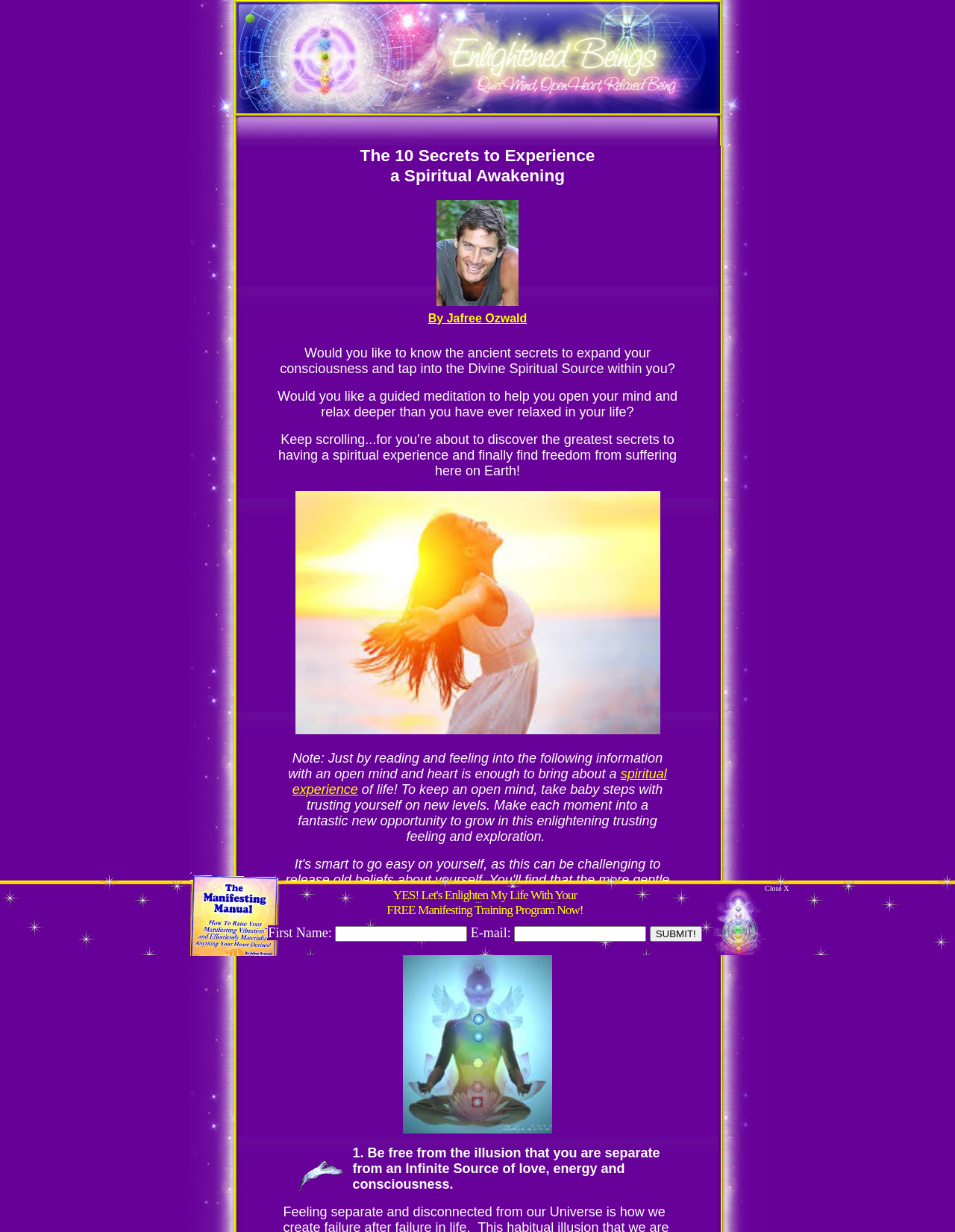Bounding box coordinates are to be given in the format (top-left x, top-left y, bottom-right x, bottom-right y). All values must be floating point numbers between 0 and 1. Provide the bounding box coordinate for the UI element described as: By Jafree Ozwald

[0.448, 0.253, 0.552, 0.264]